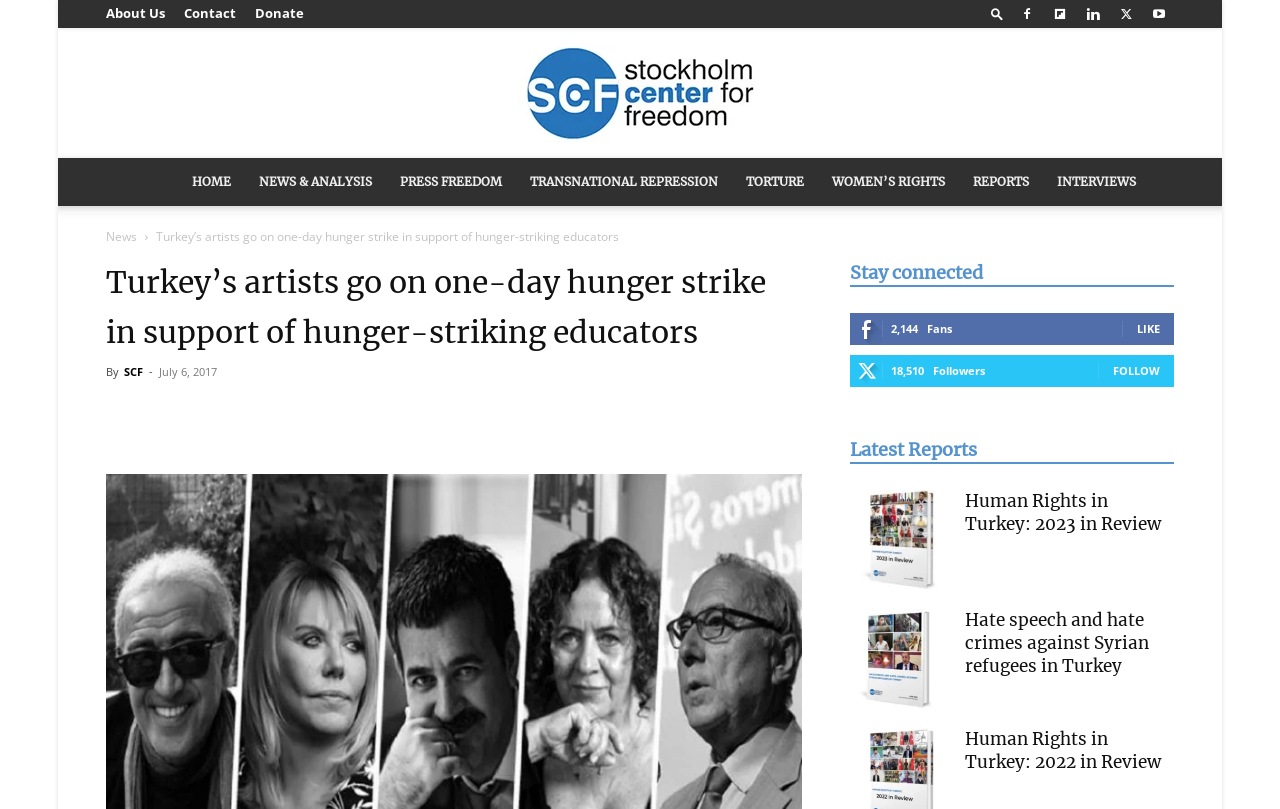Generate a comprehensive description of the webpage.

This webpage appears to be a news article from the Stockholm Center for Freedom, with a focus on human rights in Turkey. At the top of the page, there are several links to different sections of the website, including "About Us", "Contact", "Donate", and a search button. 

Below the top navigation, there is a large header that reads "Turkey's artists go on one-day hunger strike in support of hunger-striking educators". This header is accompanied by a subheading that includes the author's name, "SCF", and the date of publication, "July 6, 2017". 

To the right of the header, there are several social media links, including Facebook, Twitter, and LinkedIn, allowing users to share the article. 

Further down the page, there is a section titled "Stay connected" with information about the website's social media presence, including the number of fans and followers. 

Below this section, there is a list of "Latest Reports" with links to several articles, each accompanied by an image. The articles appear to be related to human rights issues in Turkey, with titles such as "Human Rights in Turkey: 2023 in Review" and "Hate speech and hate crimes against Syrian refugees in Turkey".